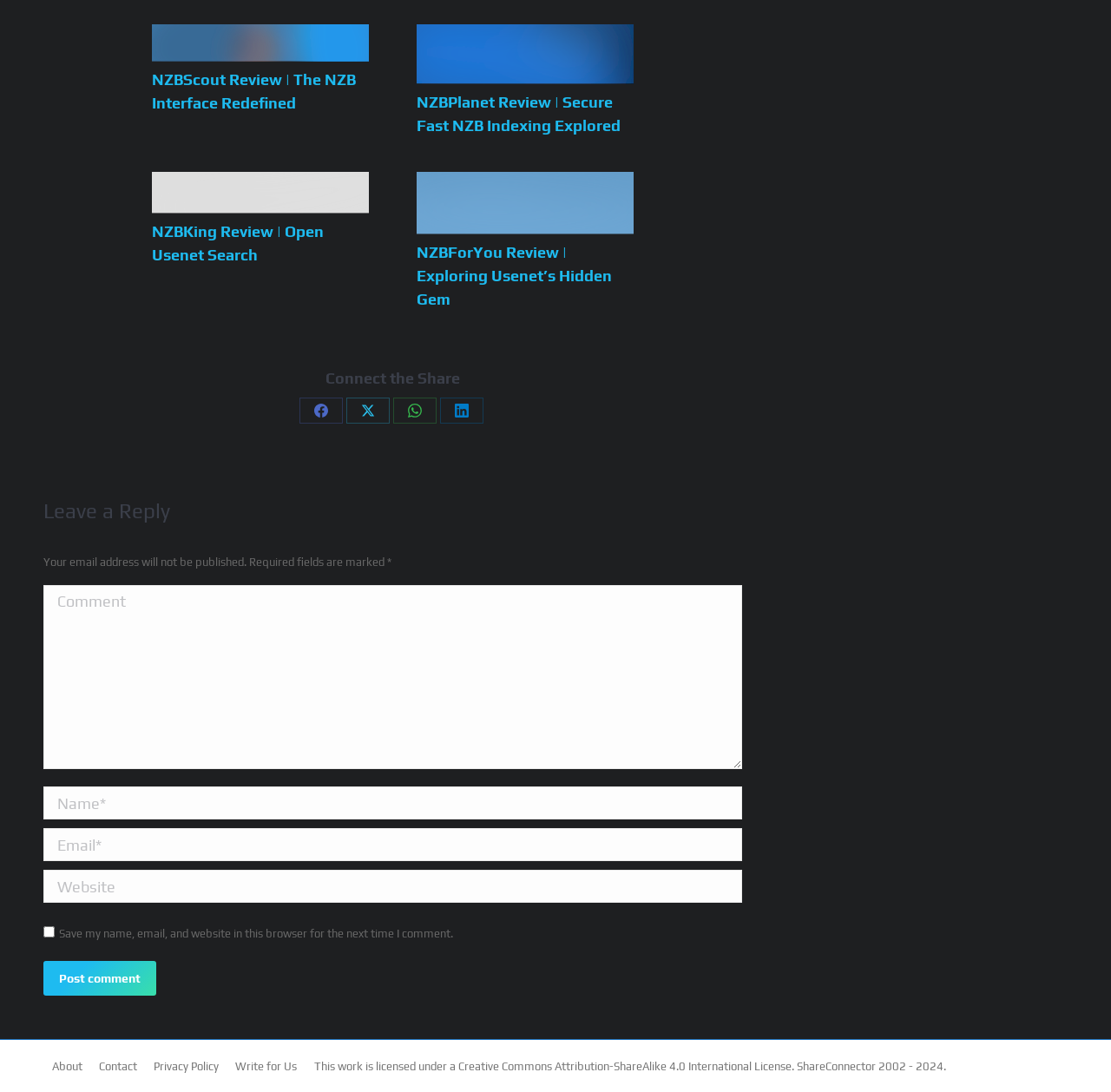Answer the following query concisely with a single word or phrase:
What is the license under which the webpage's work is licensed?

Creative Commons Attribution-ShareAlike 4.0 International License